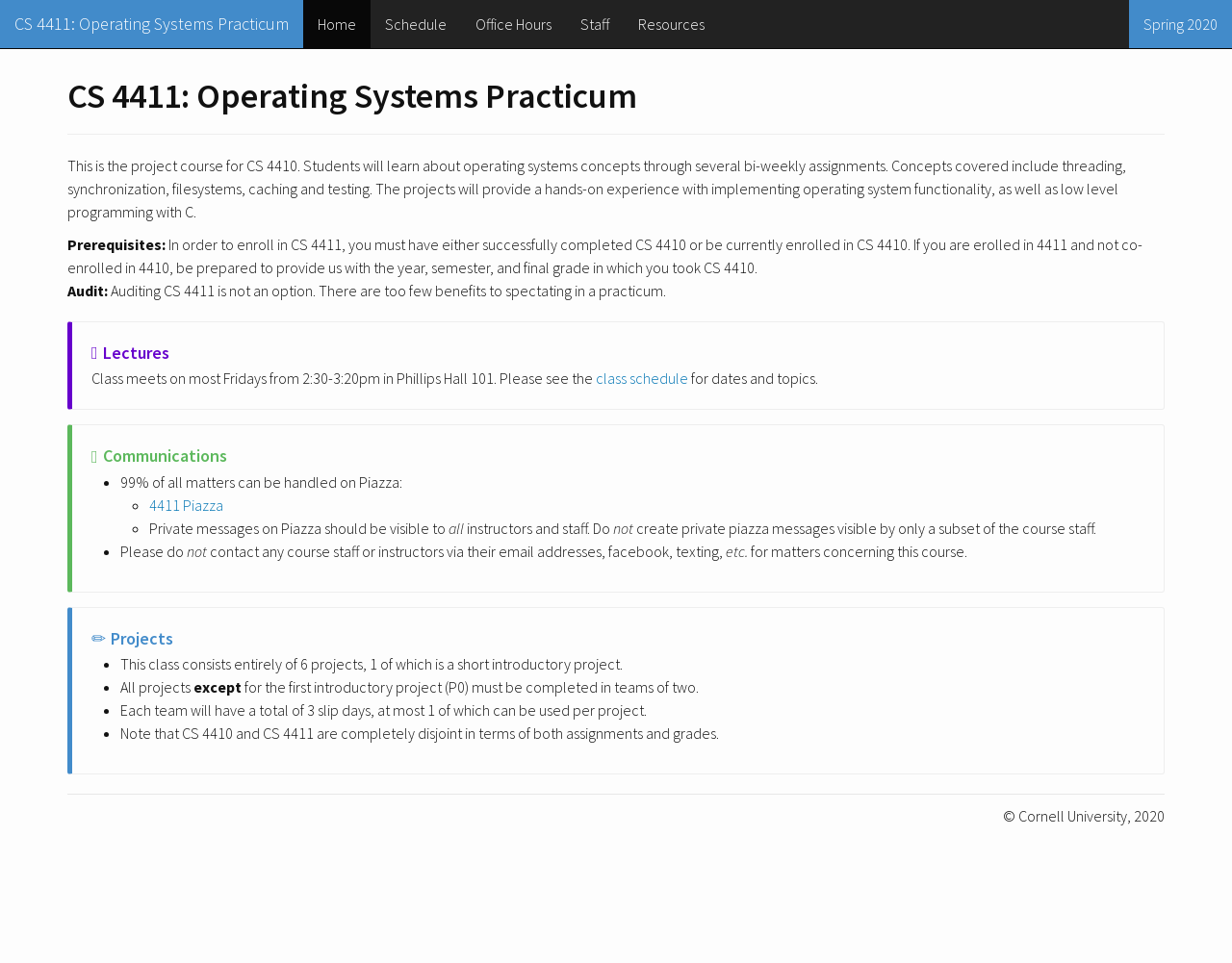What is the prerequisite for enrolling in CS 4411?
With the help of the image, please provide a detailed response to the question.

According to the webpage, 'In order to enroll in CS 4411, you must have either successfully completed CS 4410 or be currently enrolled in CS 4410.' This indicates that CS 4410 is a prerequisite for enrolling in CS 4411.